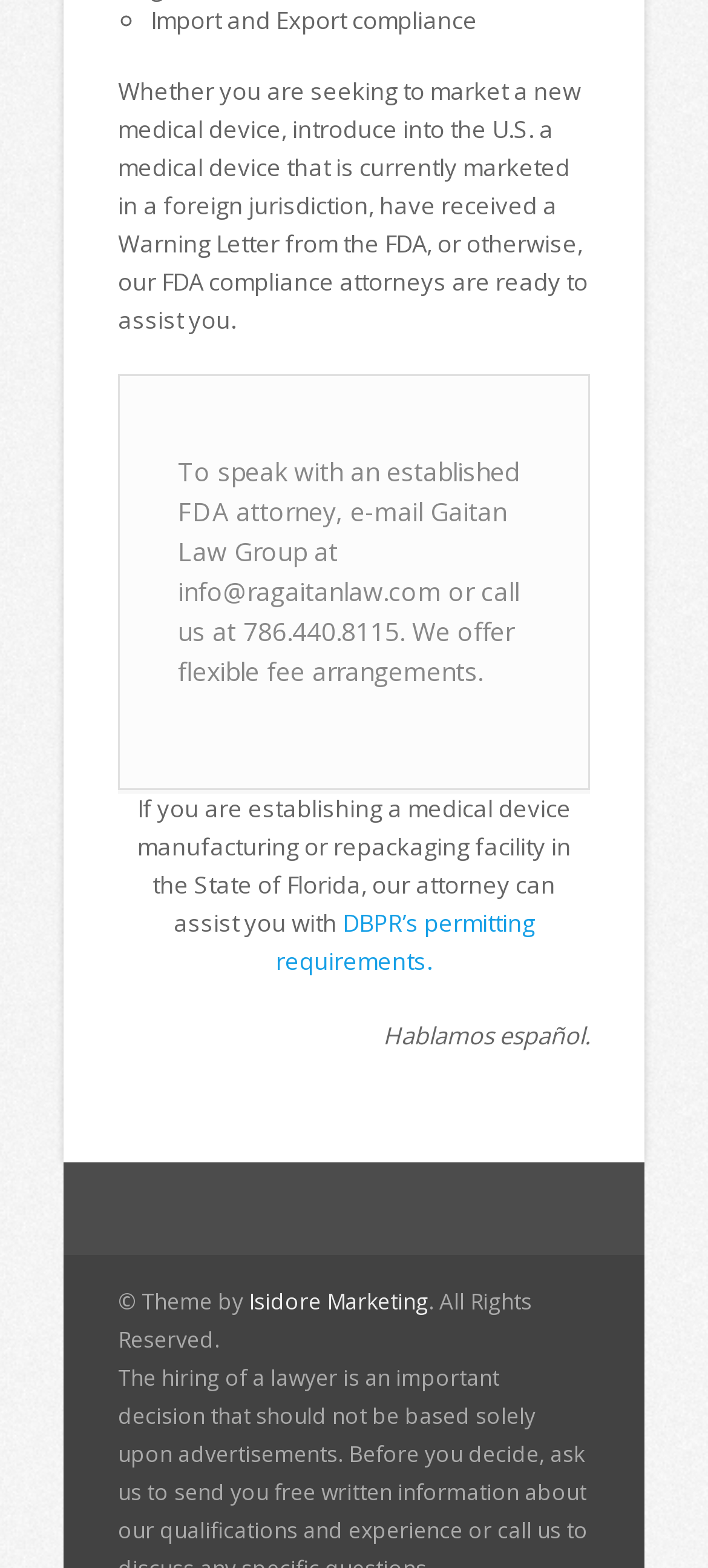Show the bounding box coordinates for the HTML element described as: "Isidore Marketing".

[0.351, 0.82, 0.605, 0.84]